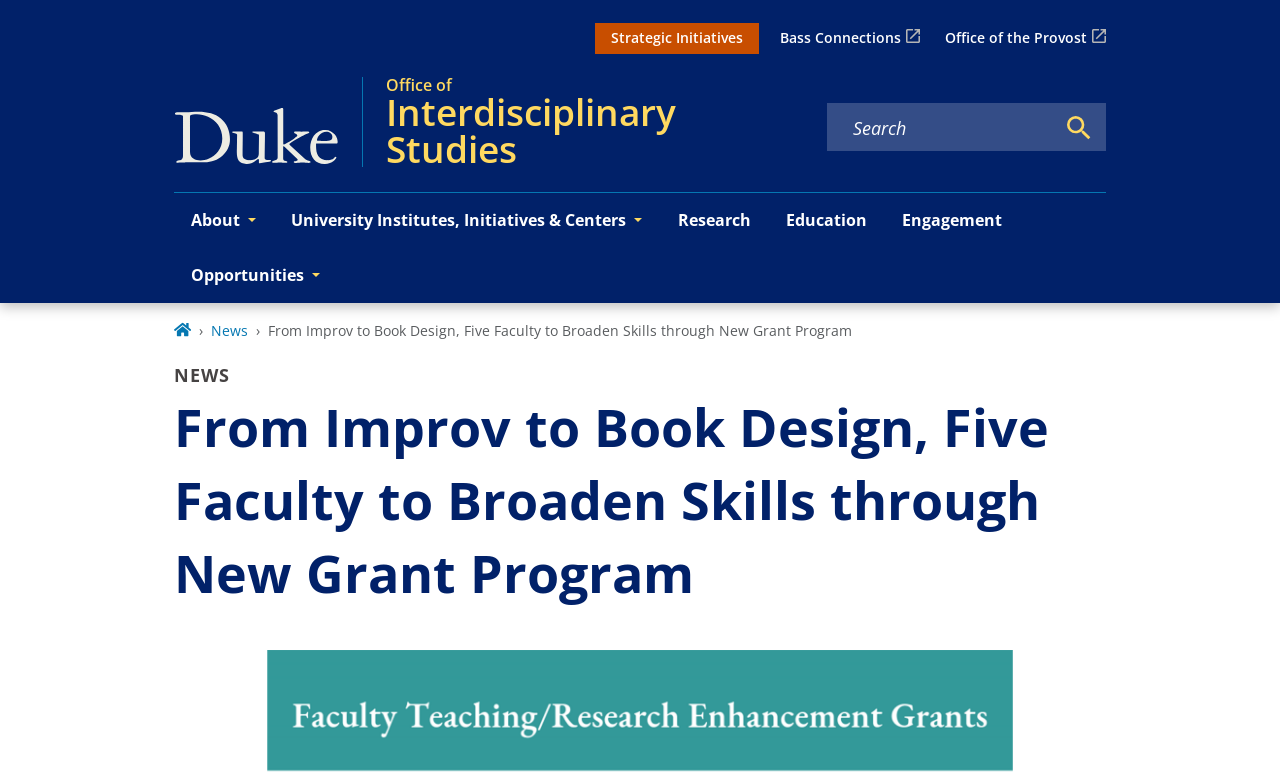How many navigation menus are there?
Your answer should be a single word or phrase derived from the screenshot.

3